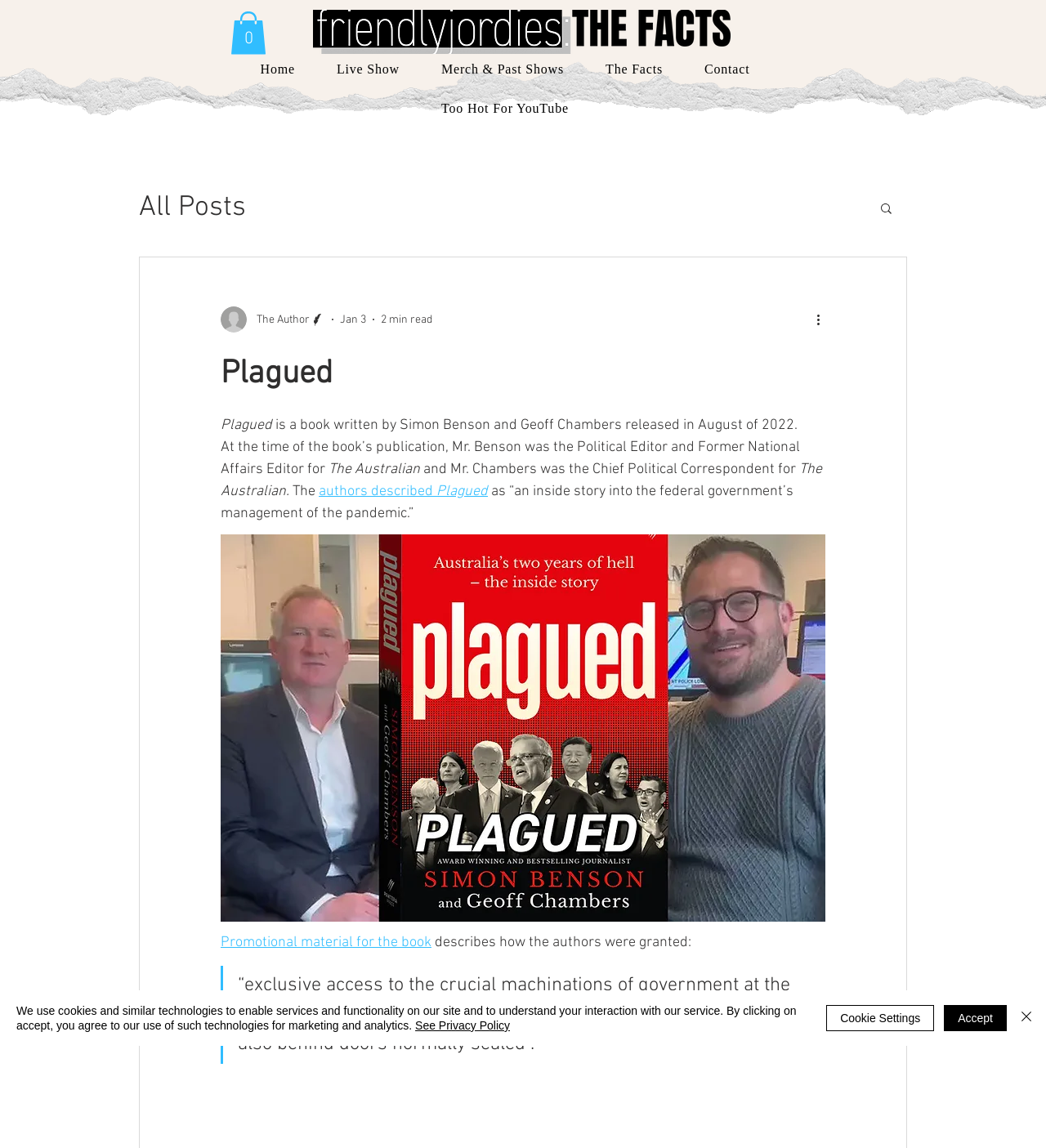Produce an elaborate caption capturing the essence of the webpage.

The webpage is about the book "Plagued" written by Simon Benson and Geoff Chambers. At the top, there is a navigation menu with links to "Home", "Live Show", "Merch & Past Shows", "The Facts", "Contact", and "Too Hot For YouTube". Below the navigation menu, there is a button with a cart icon and a search button on the right side.

On the left side of the page, there is a section with the author's picture and a brief description of the book. The author's picture is accompanied by the text "The Author Writer". Below the author's section, there is a heading "Plagued" followed by a brief summary of the book, which describes it as "an inside story into the federal government's management of the pandemic".

The summary is divided into several paragraphs, with links to the authors' names and the book title. There is also a button with an image of the authors alongside their book. Below the summary, there is a link to "Promotional material for the book" and a blockquote with a quote from the book.

At the bottom of the page, there is a cookie policy alert with buttons to "Accept", "Cookie Settings", and "Close". The alert also includes a link to the "Privacy Policy".